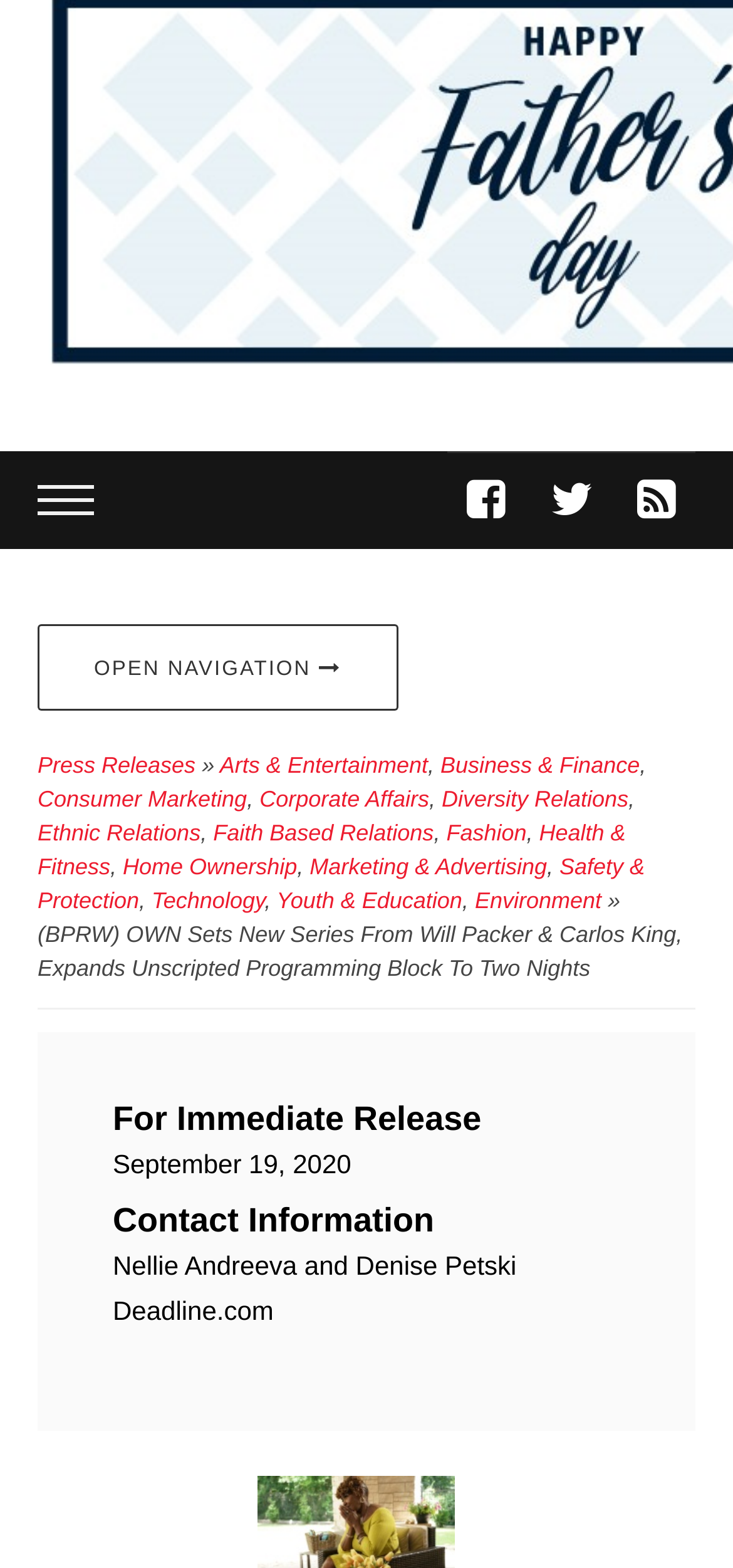Predict the bounding box for the UI component with the following description: "Health & Fitness".

[0.051, 0.523, 0.854, 0.561]